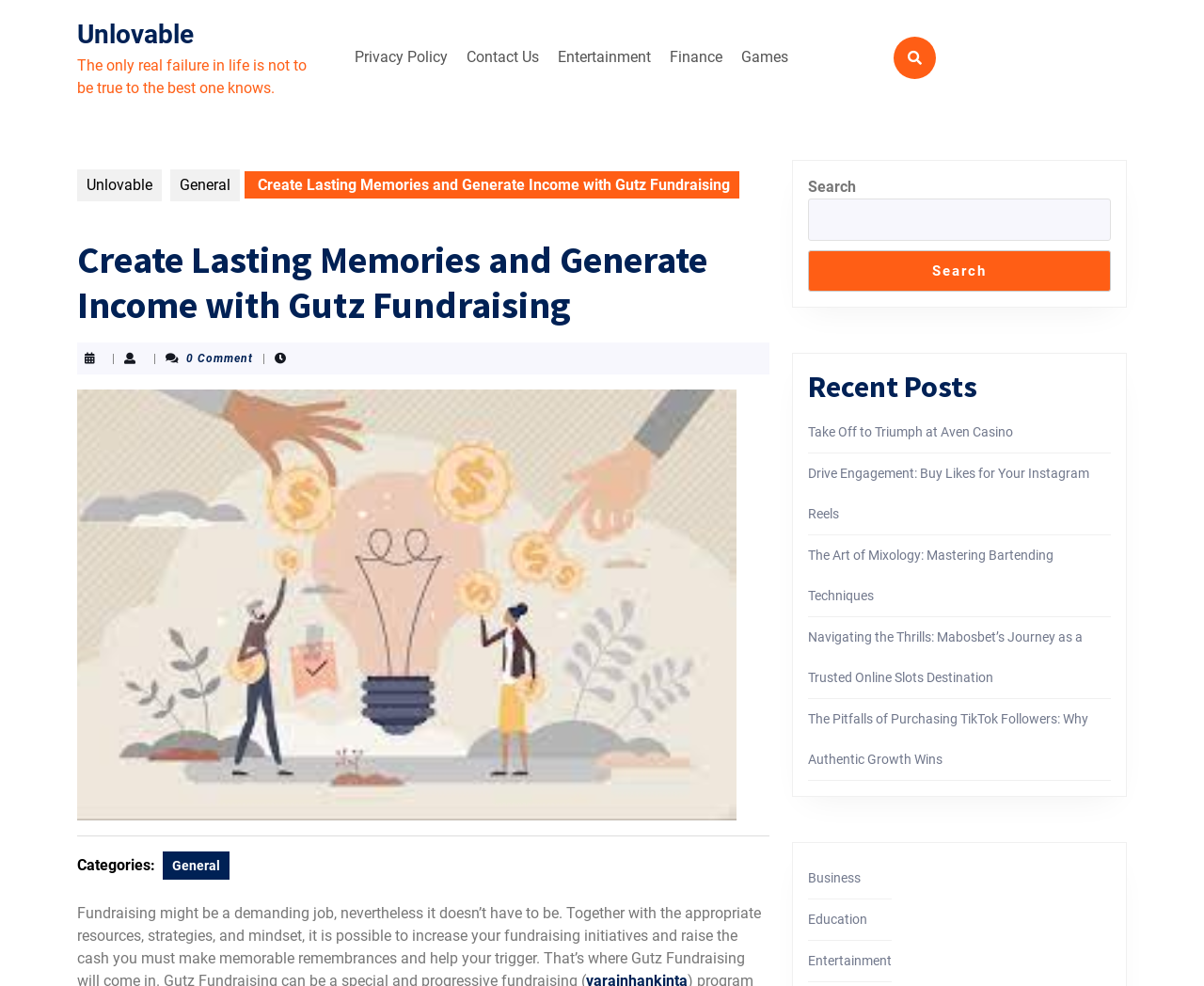Find and extract the text of the primary heading on the webpage.

Create Lasting Memories and Generate Income with Gutz Fundraising